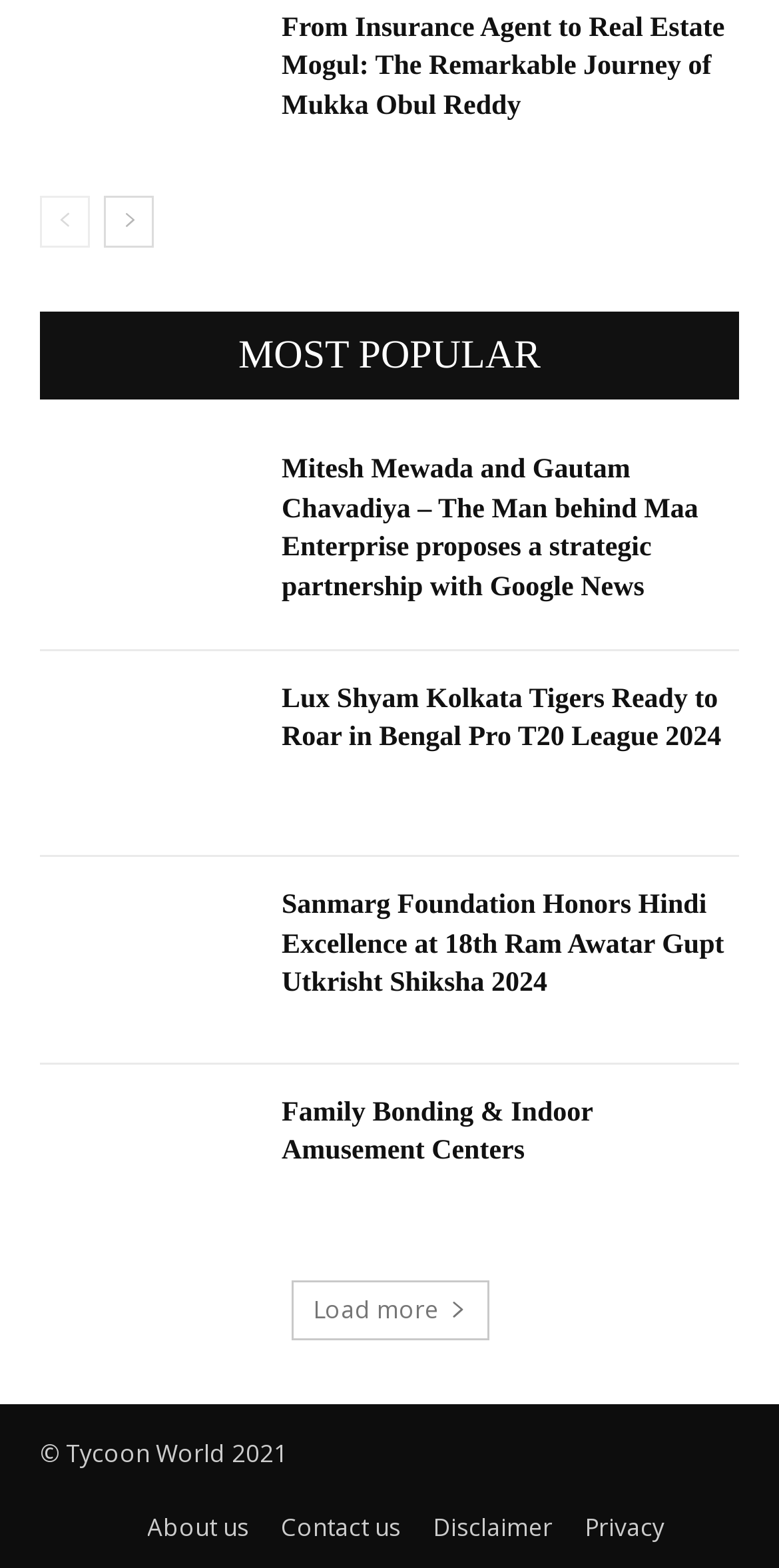Please determine the bounding box coordinates of the area that needs to be clicked to complete this task: 'Visit the about us page'. The coordinates must be four float numbers between 0 and 1, formatted as [left, top, right, bottom].

[0.188, 0.961, 0.319, 0.987]